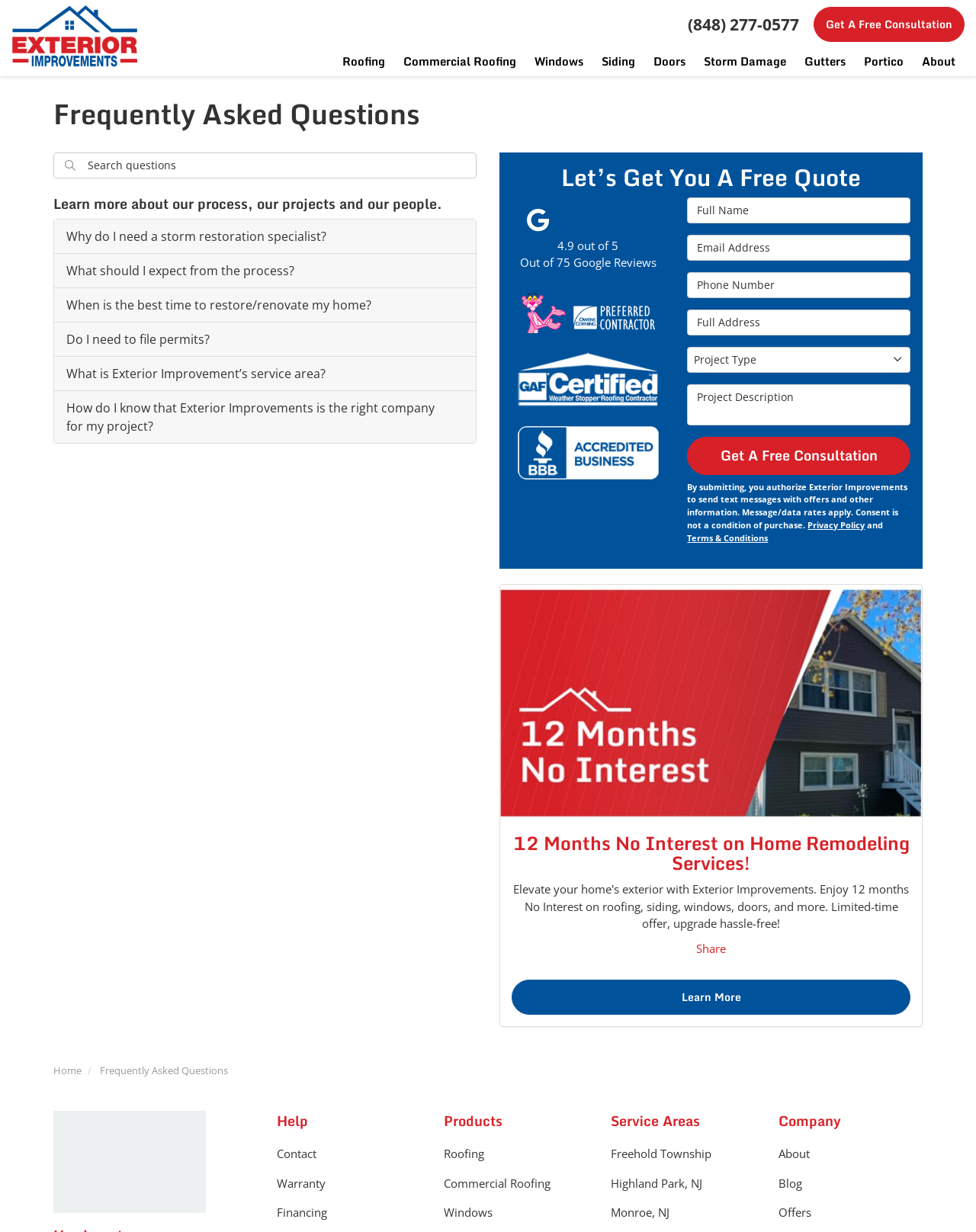Using the provided description: "About", find the bounding box coordinates of the corresponding UI element. The output should be four float numbers between 0 and 1, in the format [left, top, right, bottom].

[0.935, 0.037, 0.988, 0.062]